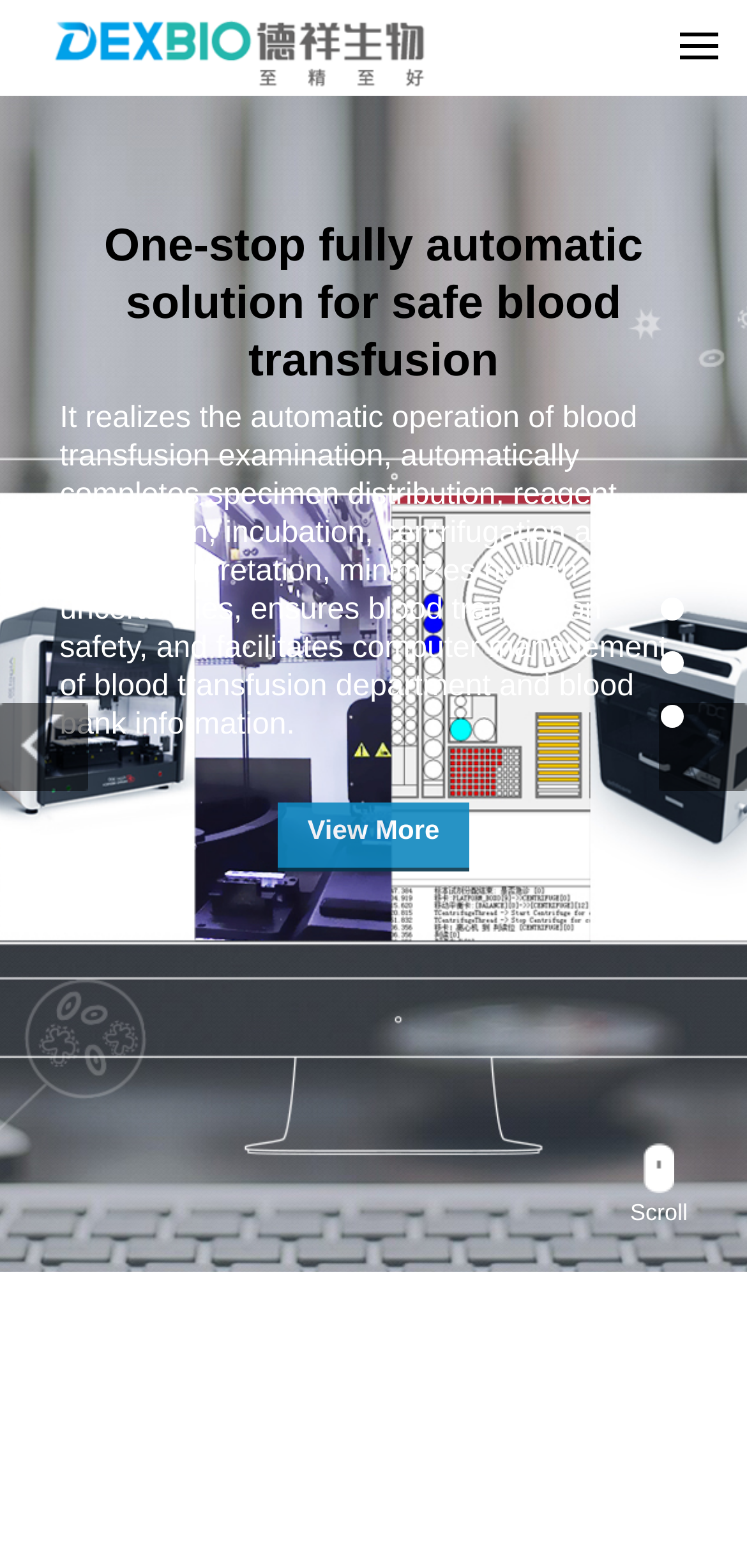Locate the bounding box coordinates of the clickable area needed to fulfill the instruction: "View more information about the product".

[0.372, 0.512, 0.628, 0.556]